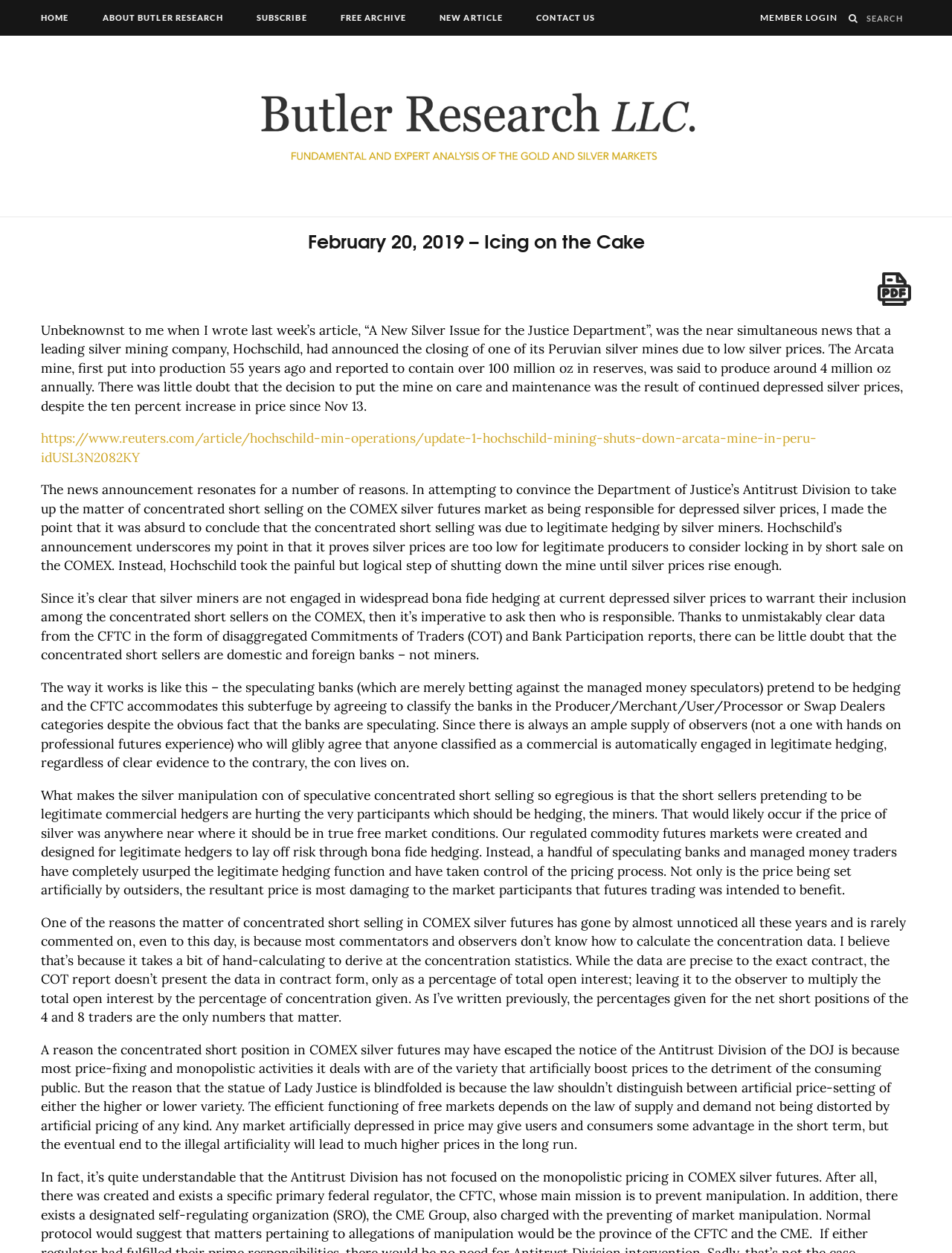Can you find the bounding box coordinates for the element that needs to be clicked to execute this instruction: "Click HOME"? The coordinates should be given as four float numbers between 0 and 1, i.e., [left, top, right, bottom].

[0.027, 0.0, 0.089, 0.029]